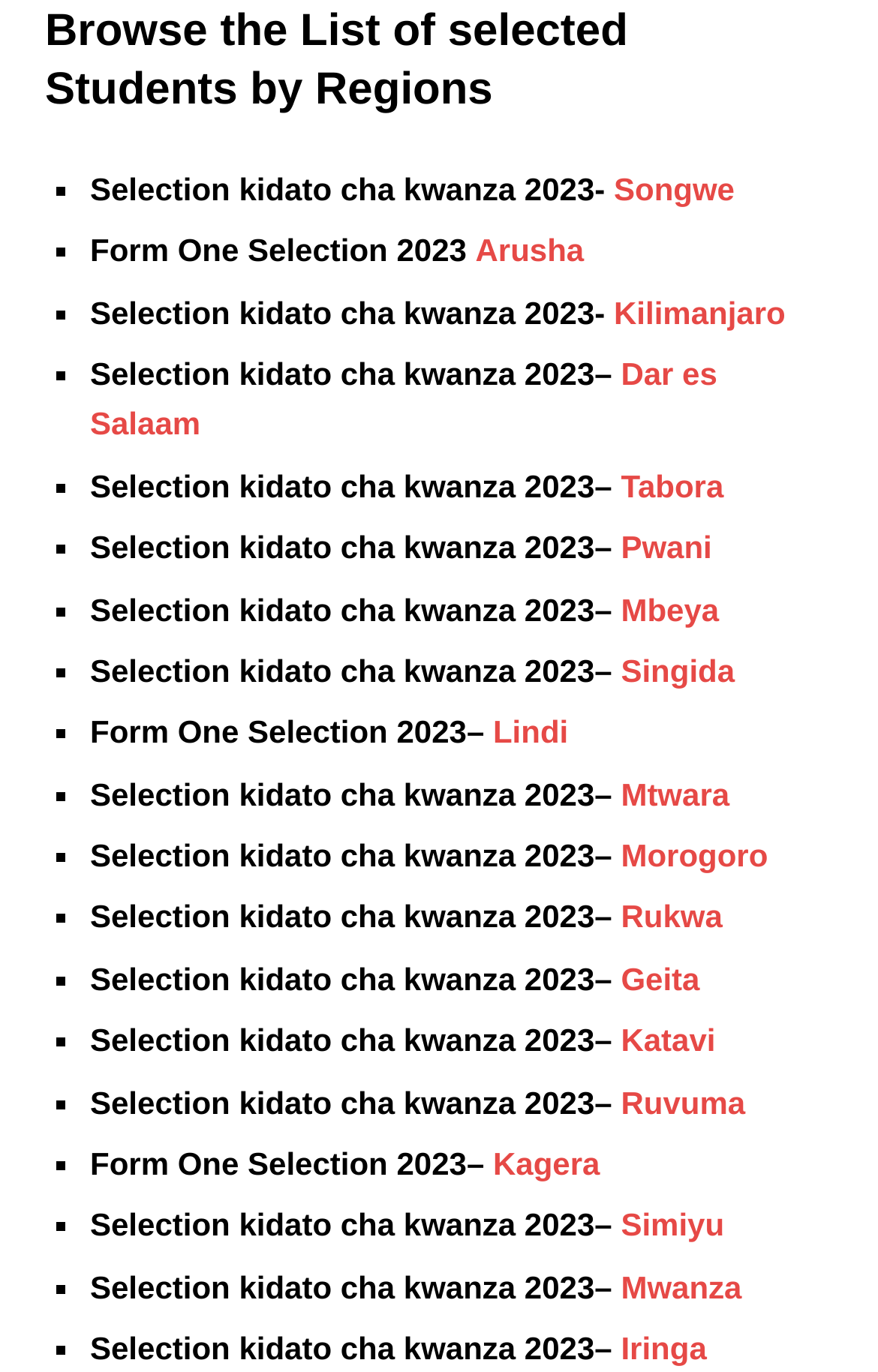Determine the bounding box coordinates in the format (top-left x, top-left y, bottom-right x, bottom-right y). Ensure all values are floating point numbers between 0 and 1. Identify the bounding box of the UI element described by: Dar es Salaam

[0.103, 0.259, 0.817, 0.322]